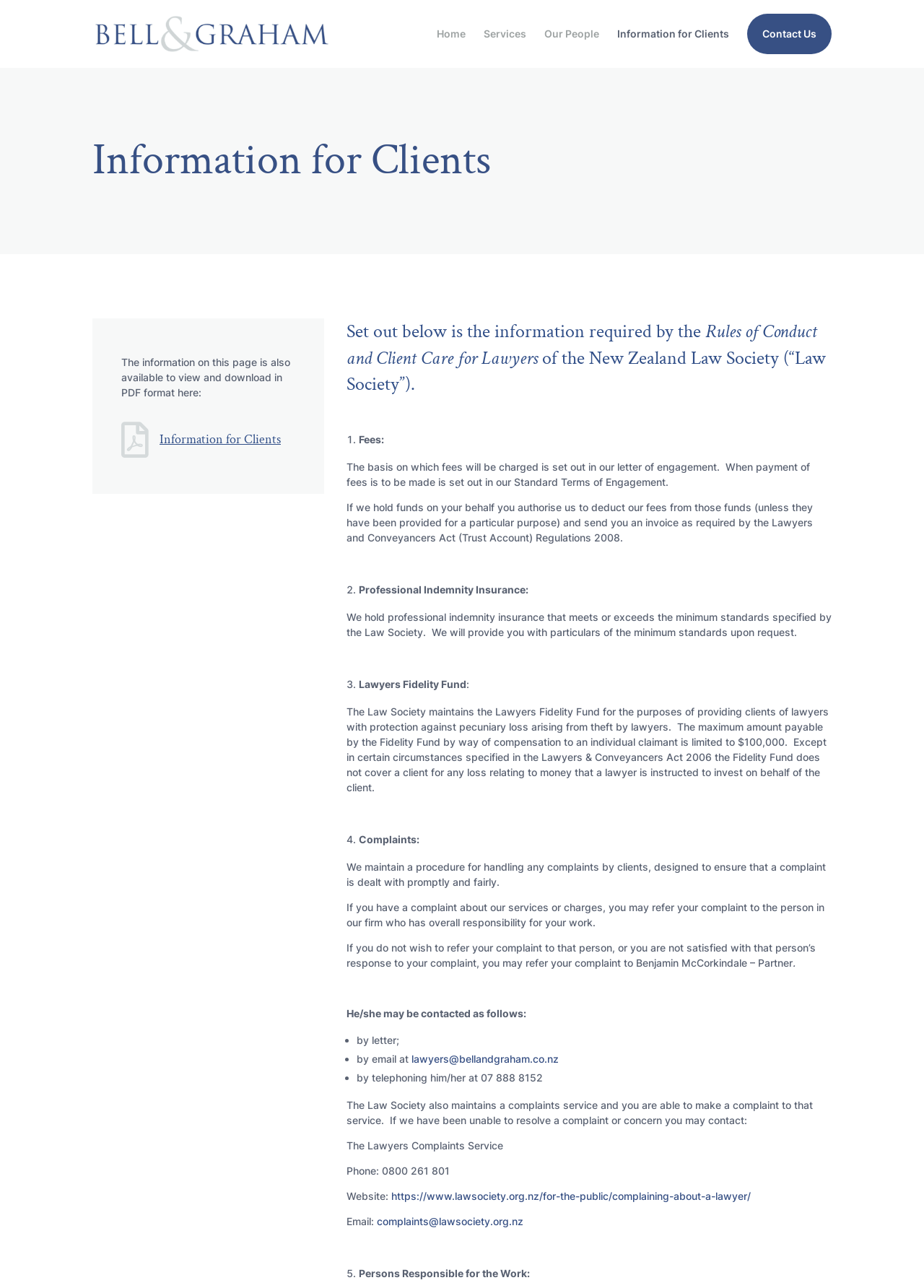Locate the bounding box coordinates of the item that should be clicked to fulfill the instruction: "Click the 'Information for Clients' link".

[0.668, 0.022, 0.789, 0.053]